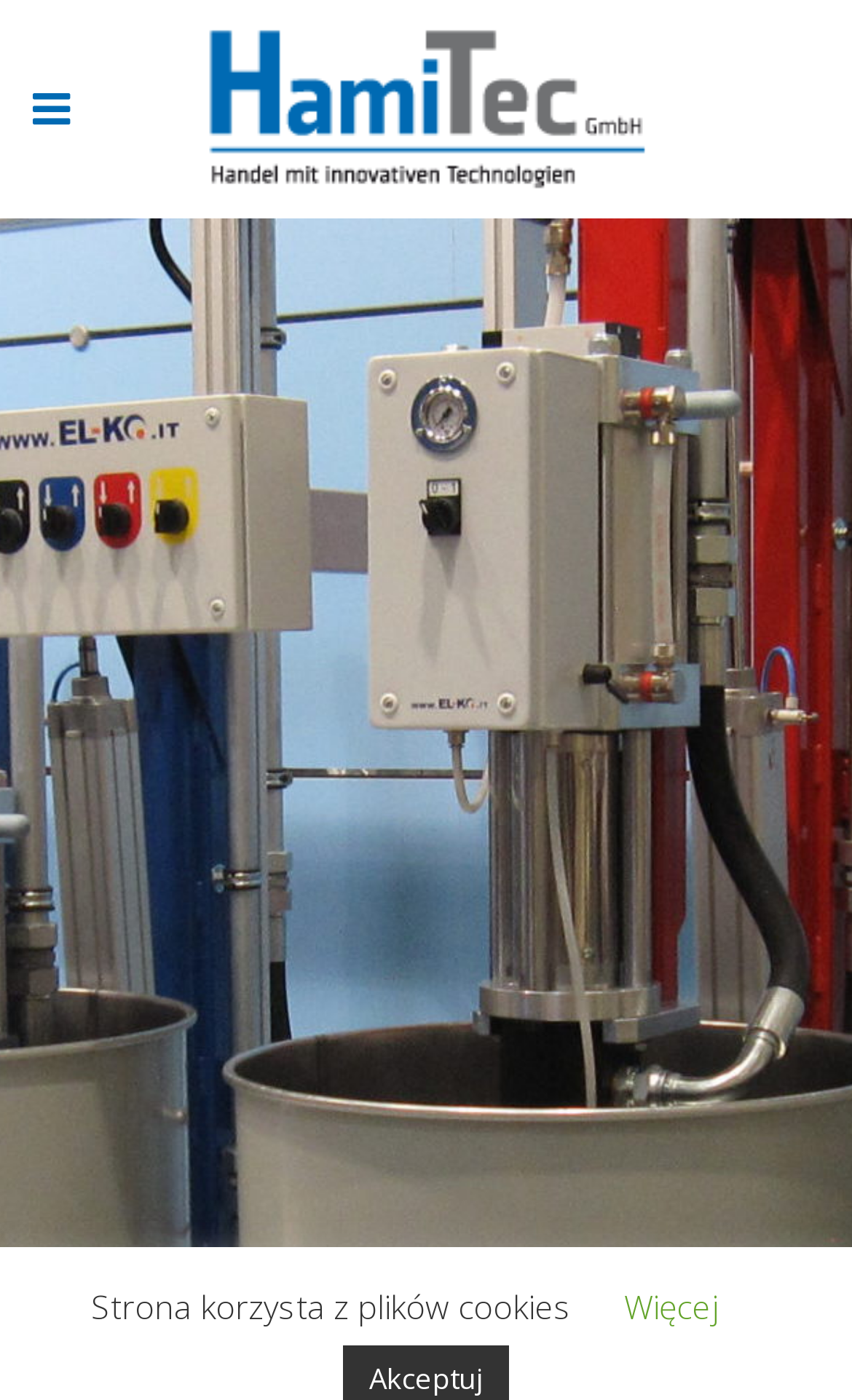Respond to the following query with just one word or a short phrase: 
What is the subtitle of the main heading?

Super subtitle